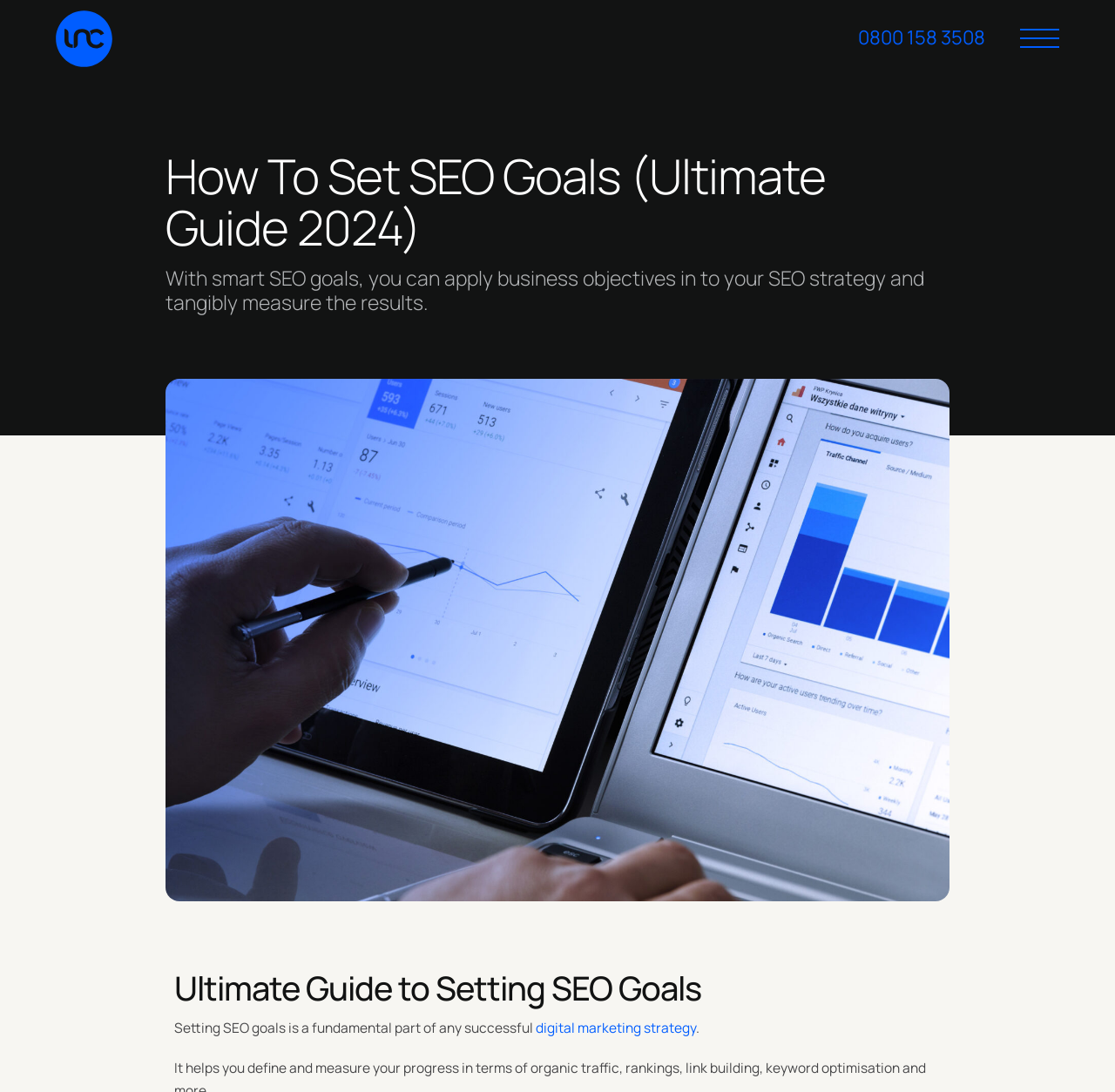Find the bounding box coordinates for the UI element that matches this description: "Book Online".

None